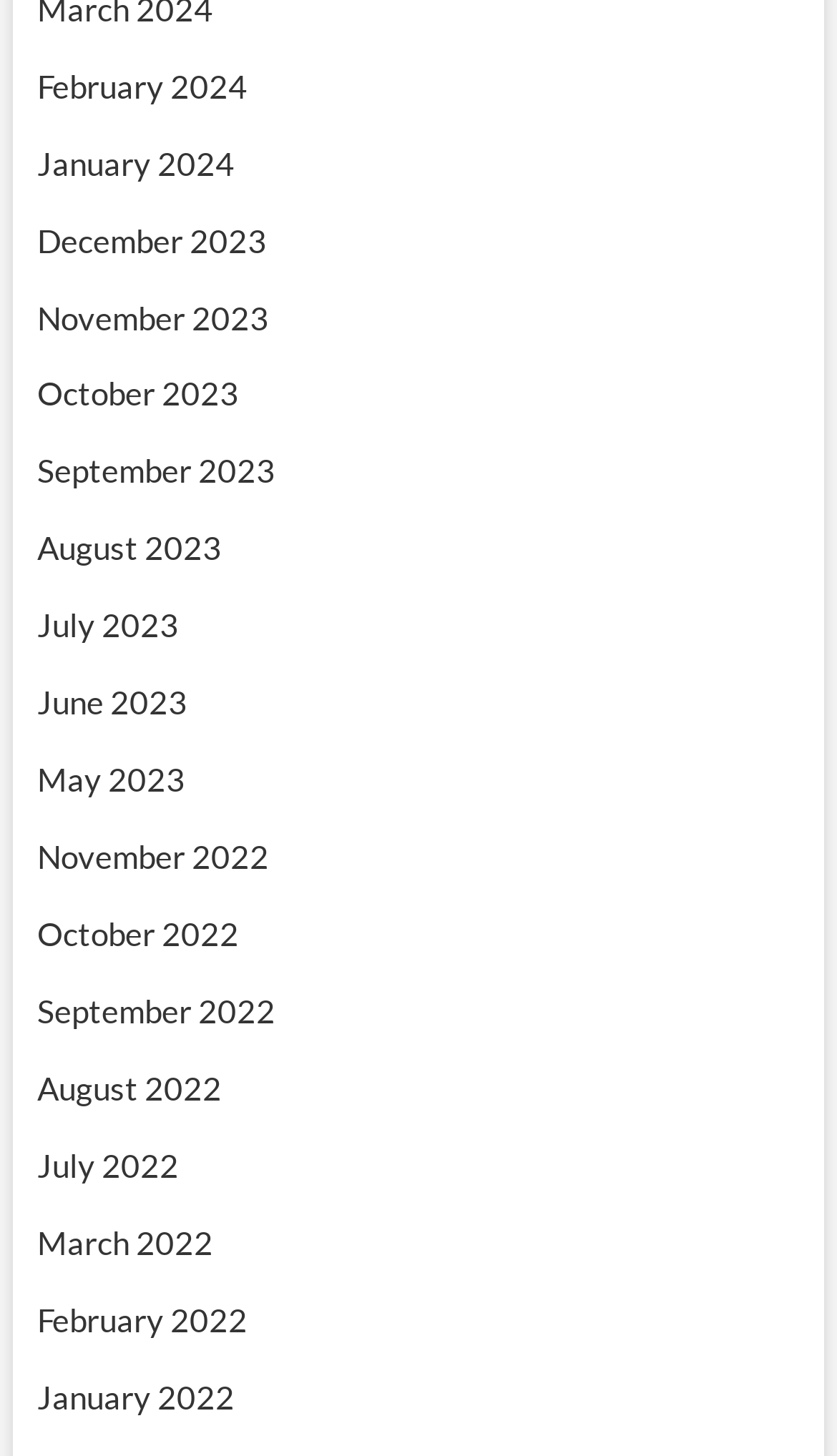What are the links on the webpage?
Please provide a single word or phrase in response based on the screenshot.

Month-year links